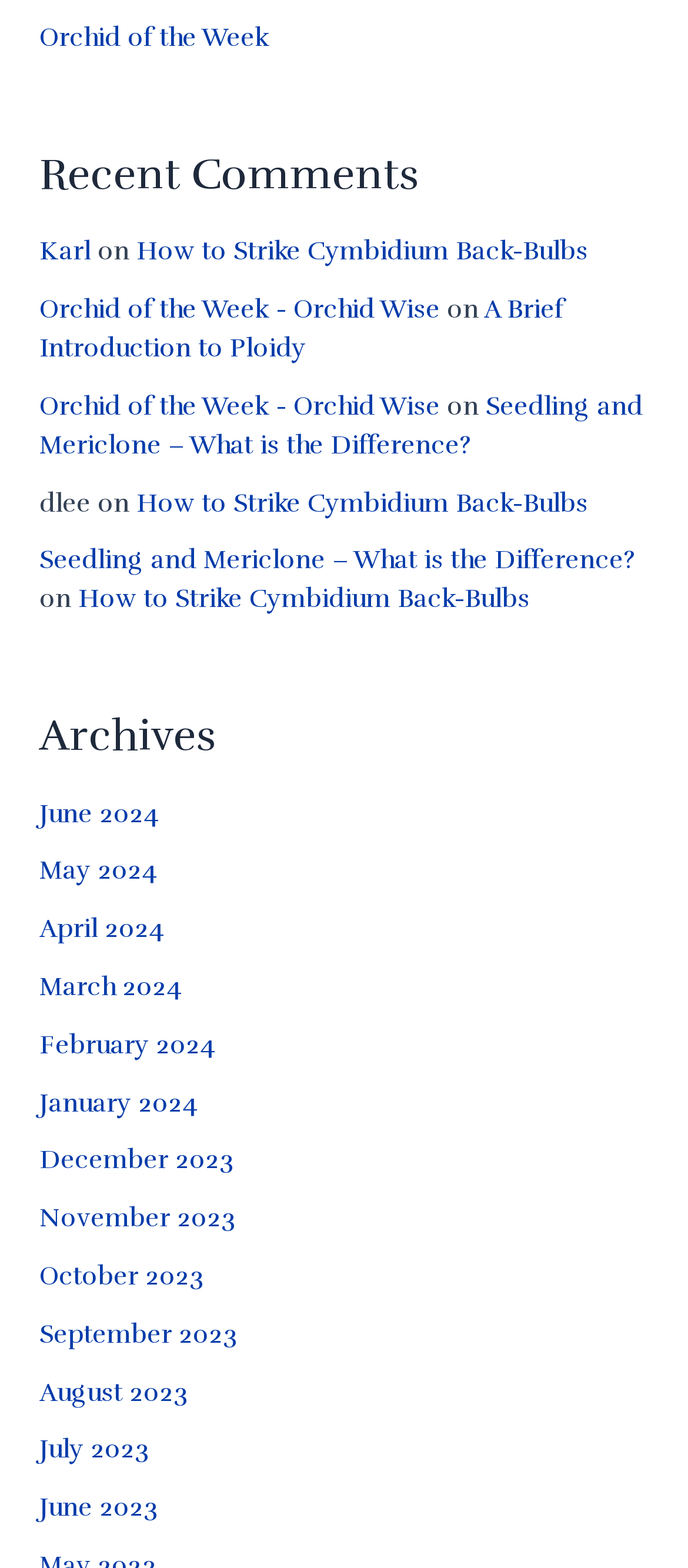Respond to the question below with a concise word or phrase:
What is the title of the first article?

Orchid of the Week